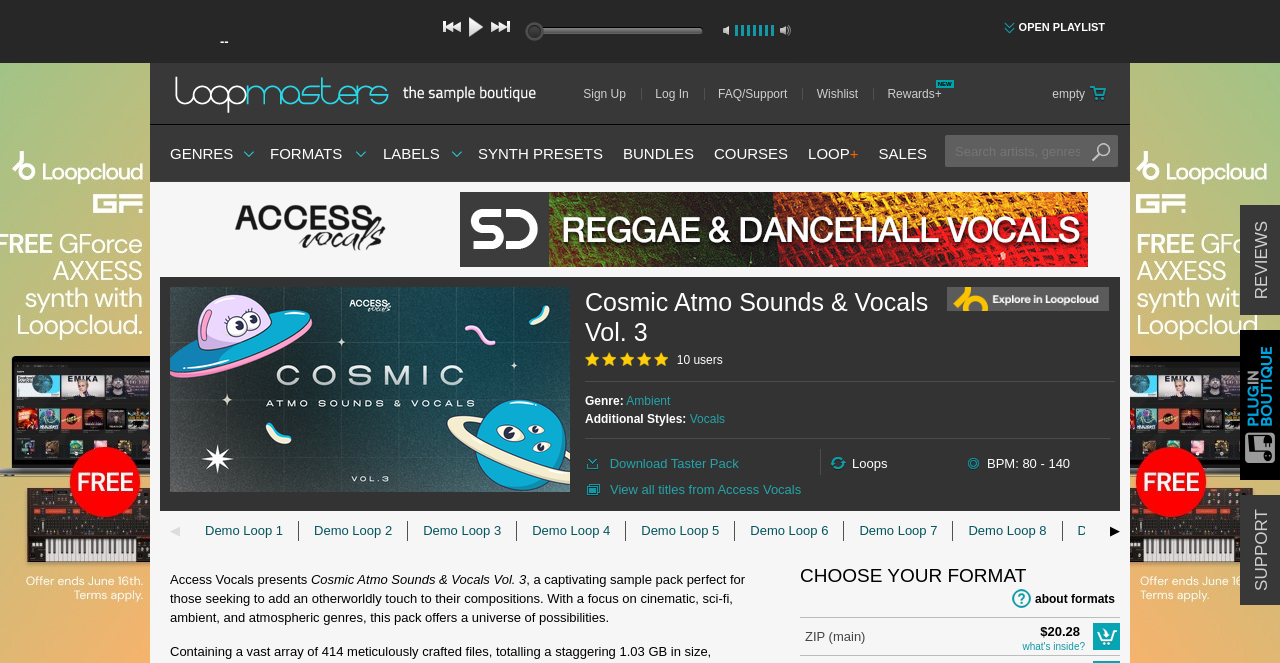Pinpoint the bounding box coordinates of the clickable element needed to complete the instruction: "Add to cart". The coordinates should be provided as four float numbers between 0 and 1: [left, top, right, bottom].

[0.854, 0.939, 0.875, 0.98]